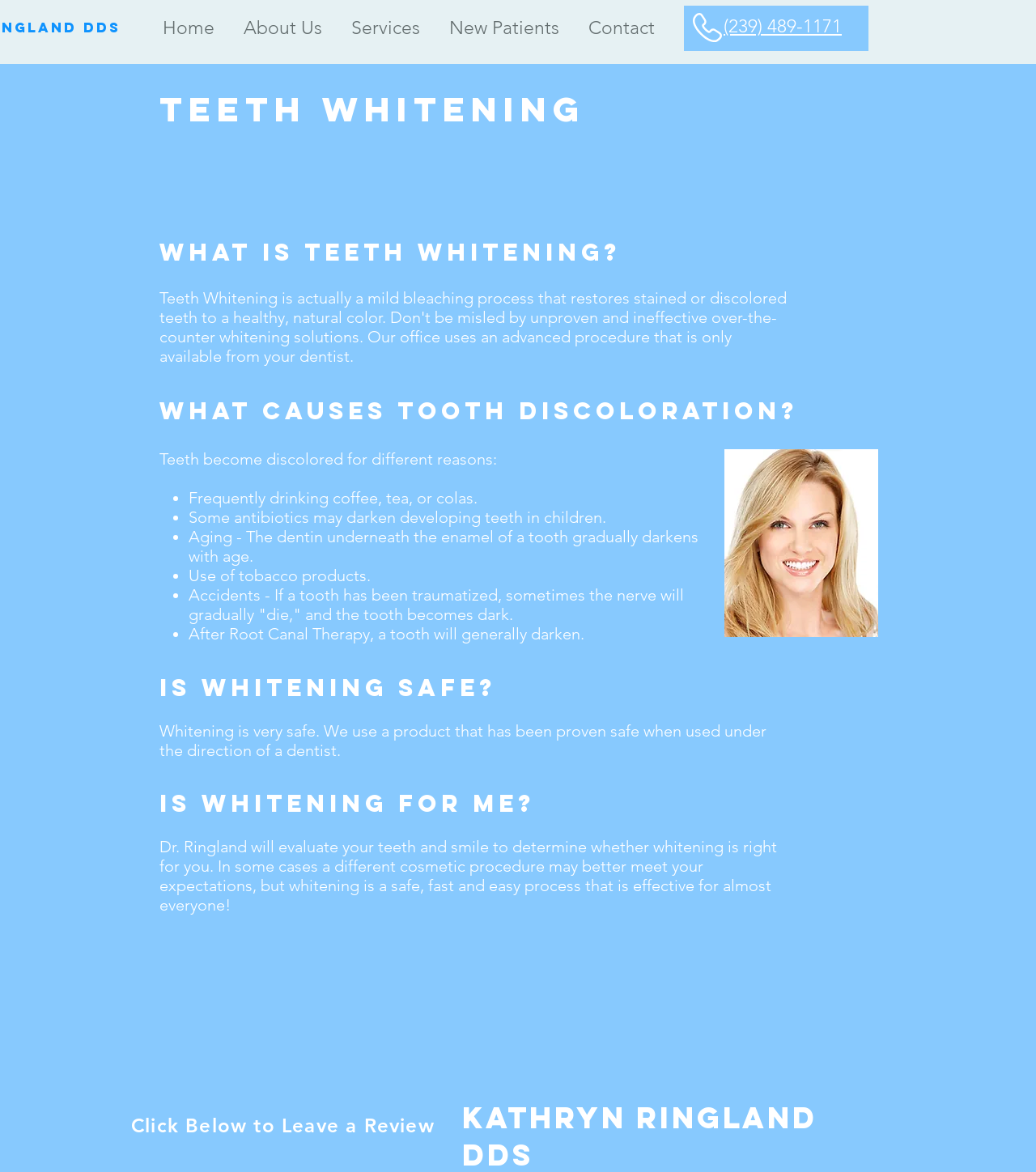Respond to the following question using a concise word or phrase: 
Who evaluates teeth and smile for whitening?

Dr. Ringland